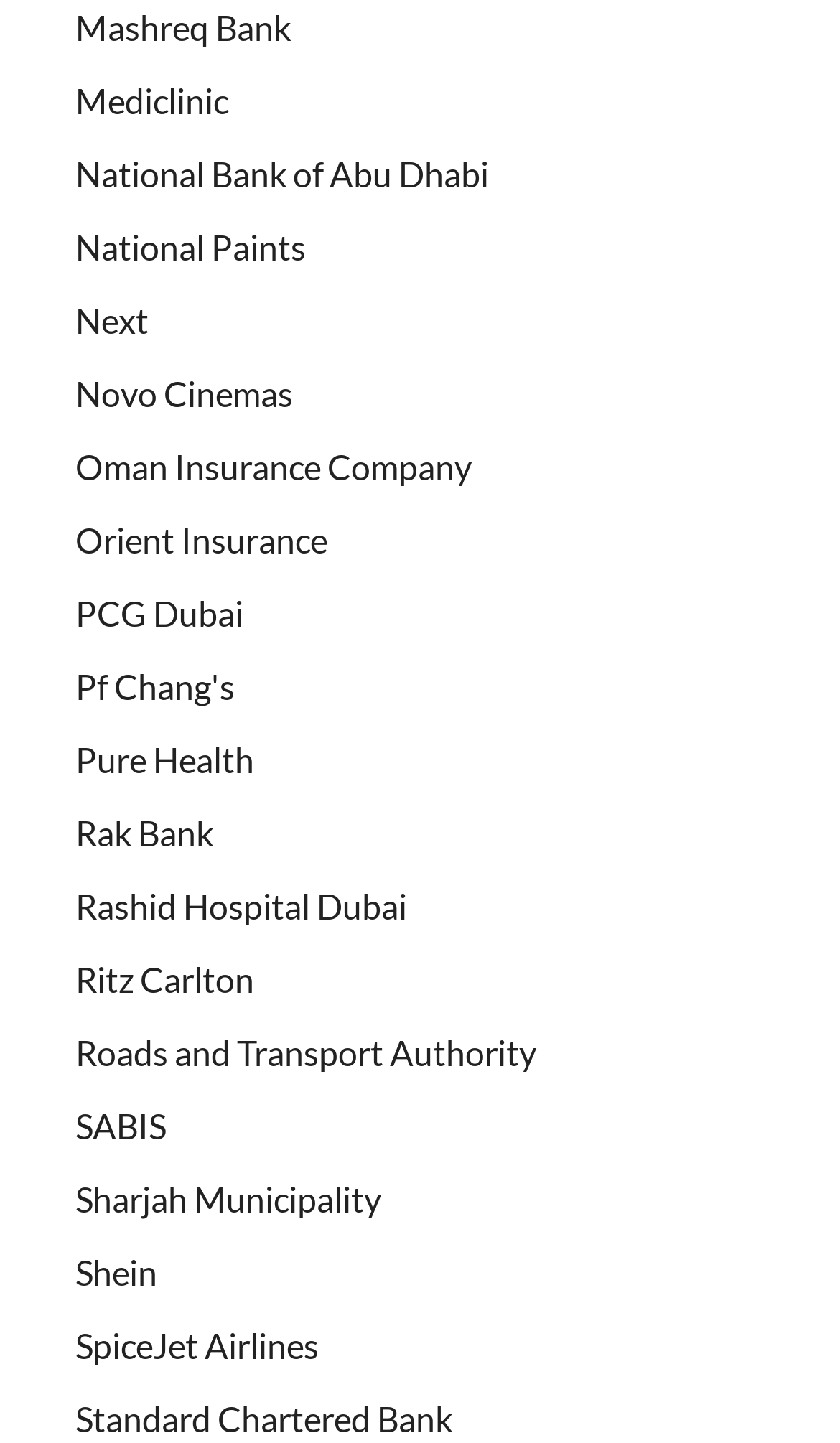Locate the bounding box coordinates of the element I should click to achieve the following instruction: "Go to Novo Cinemas page".

[0.09, 0.259, 0.349, 0.287]